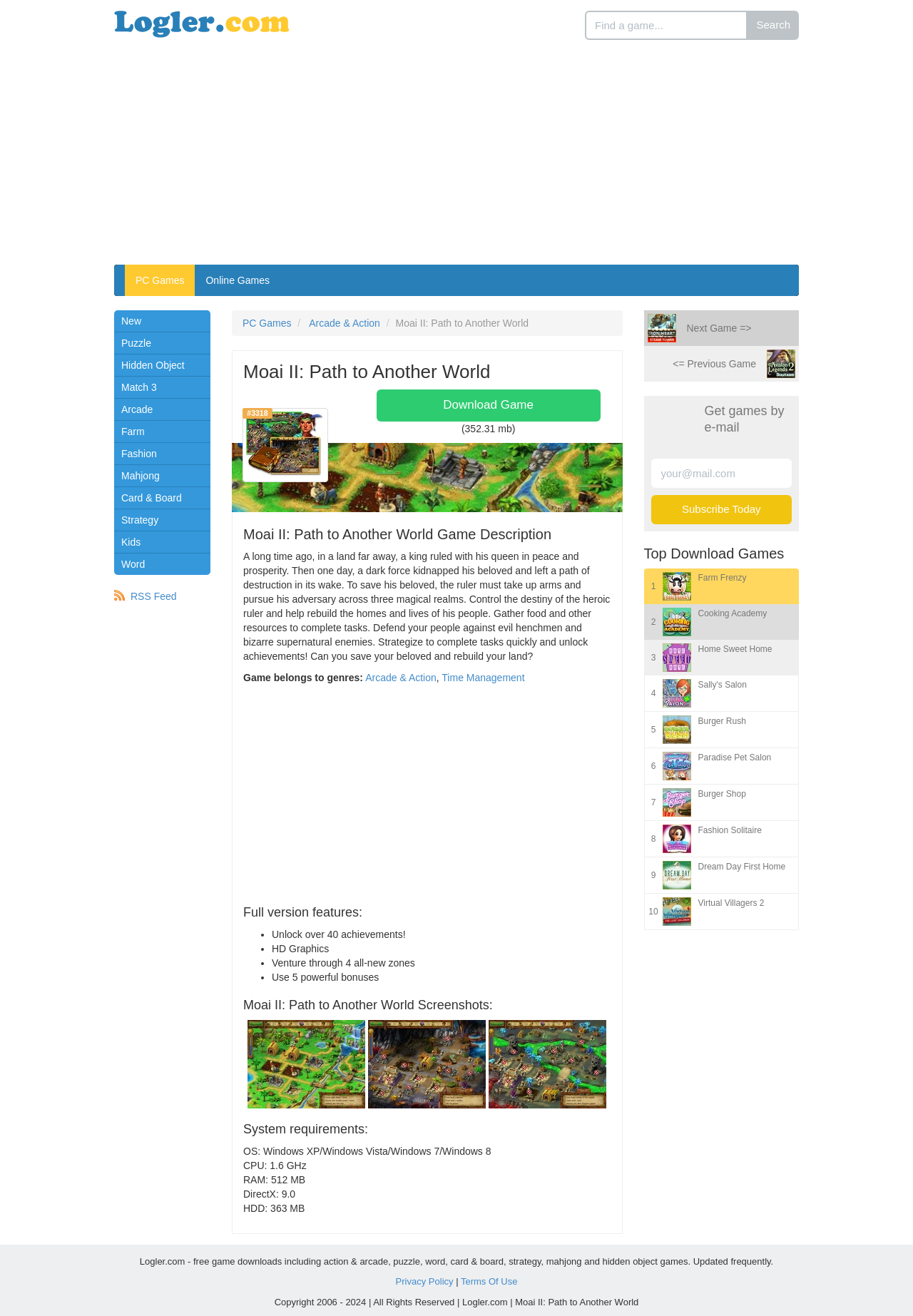What is the genre of the game?
Provide a concise answer using a single word or phrase based on the image.

Arcade & Action, Time Management